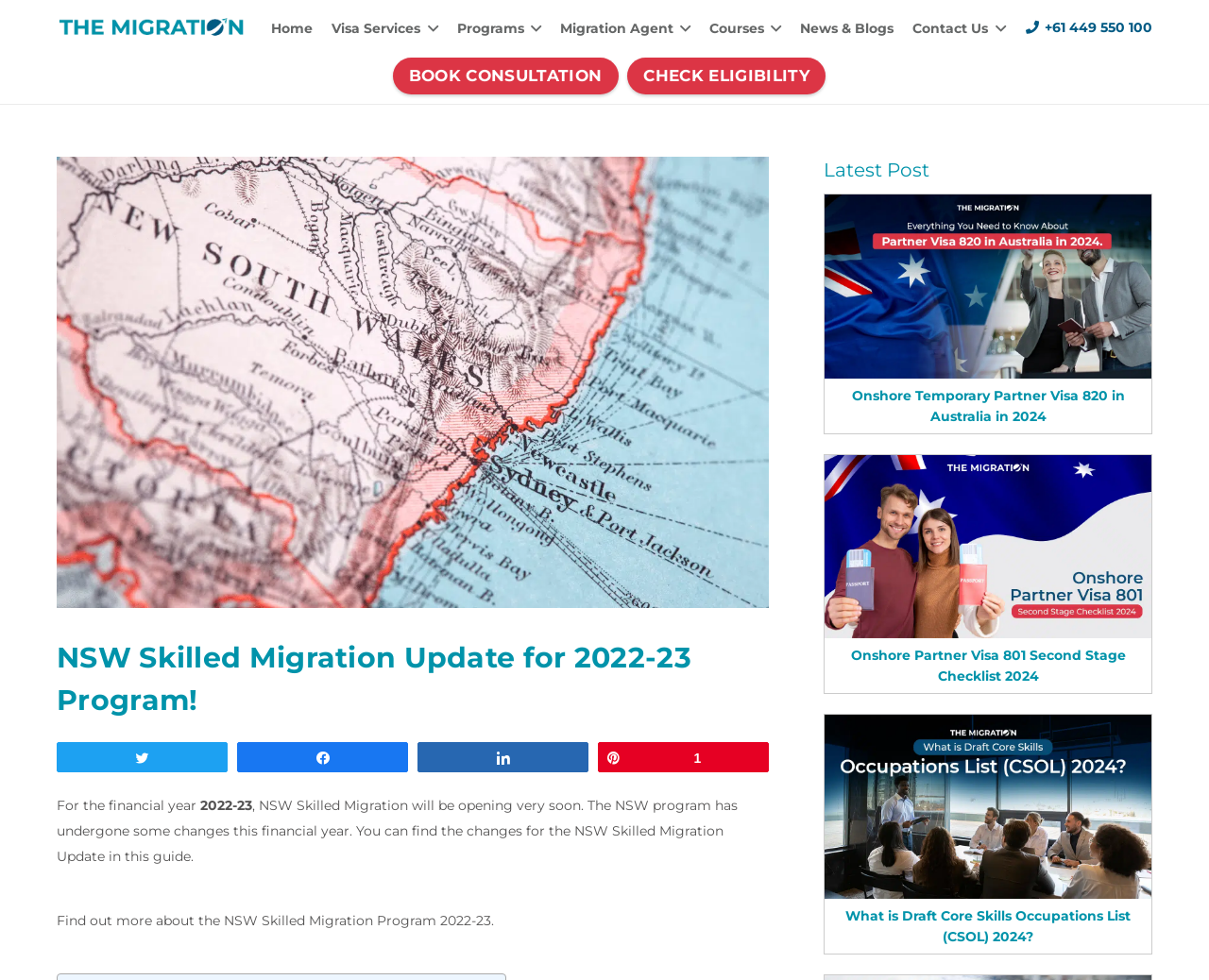Locate the bounding box coordinates of the UI element described by: "News & Blogs". The bounding box coordinates should consist of four float numbers between 0 and 1, i.e., [left, top, right, bottom].

[0.654, 0.004, 0.747, 0.053]